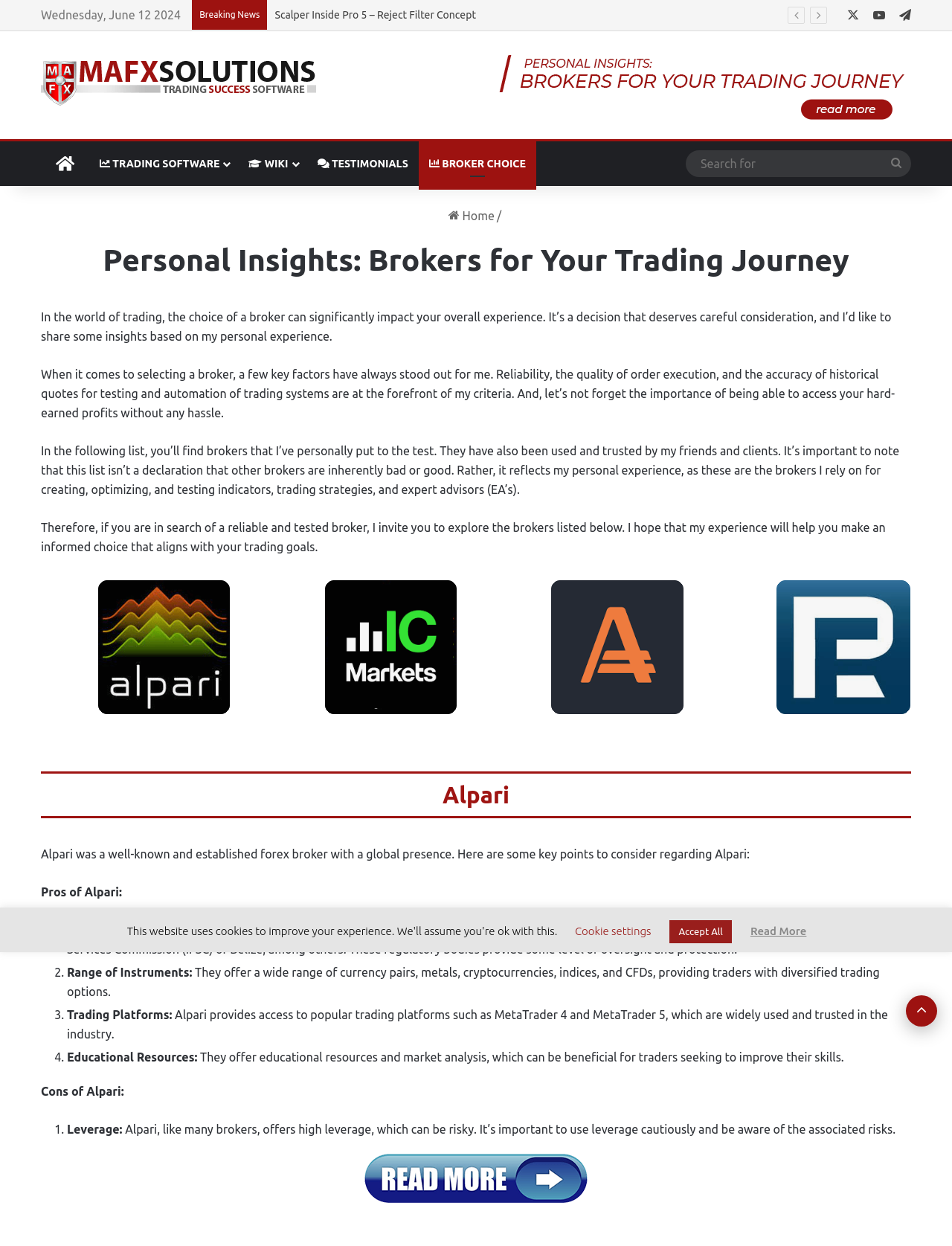What is the purpose of the 'Search for' textbox?
Please give a detailed answer to the question using the information shown in the image.

The 'Search for' textbox is located in the primary navigation section, and is accompanied by a search button, indicating that it is used to search for content within the website.